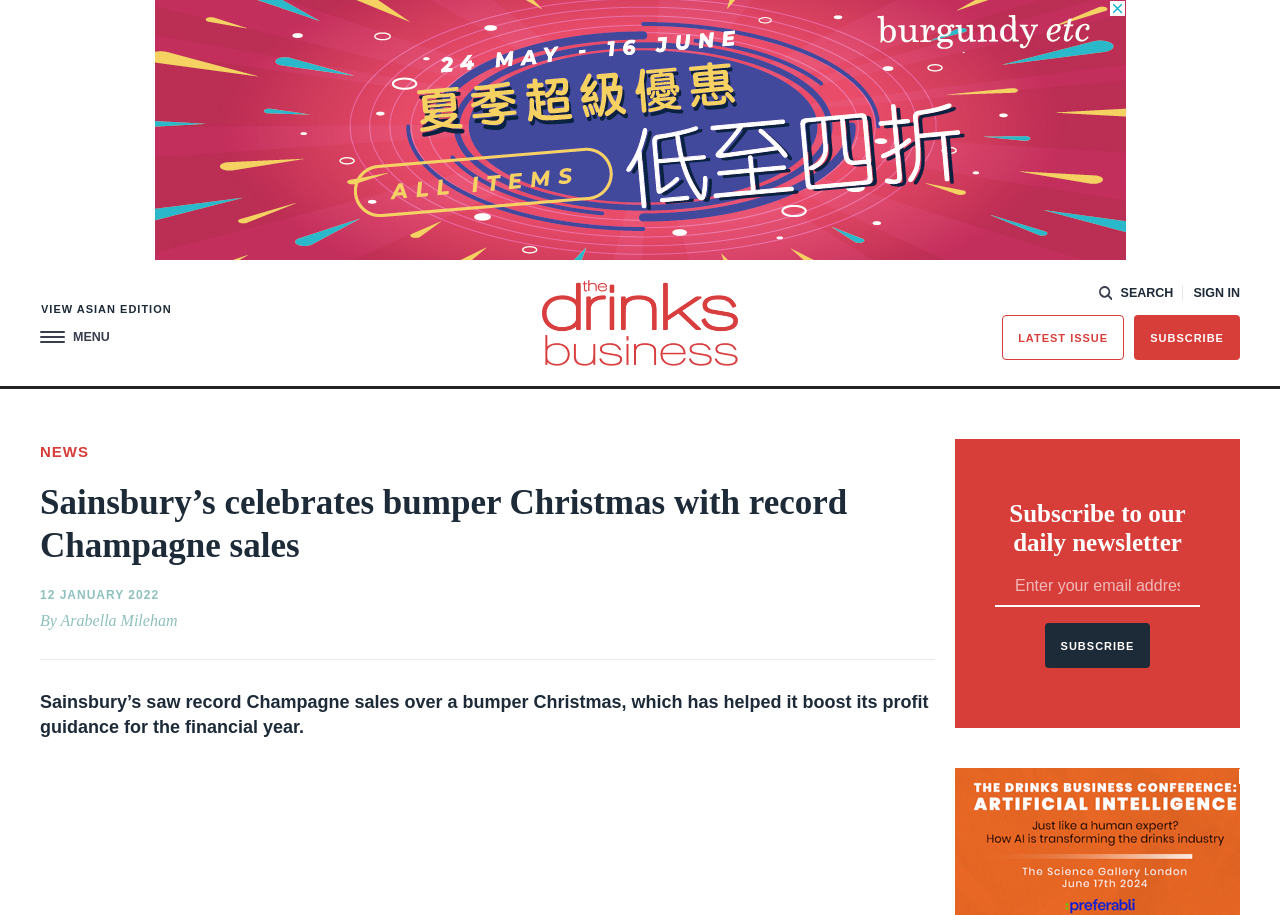Identify and provide the bounding box for the element described by: "name="email" placeholder="Enter your email address"".

[0.777, 0.62, 0.938, 0.663]